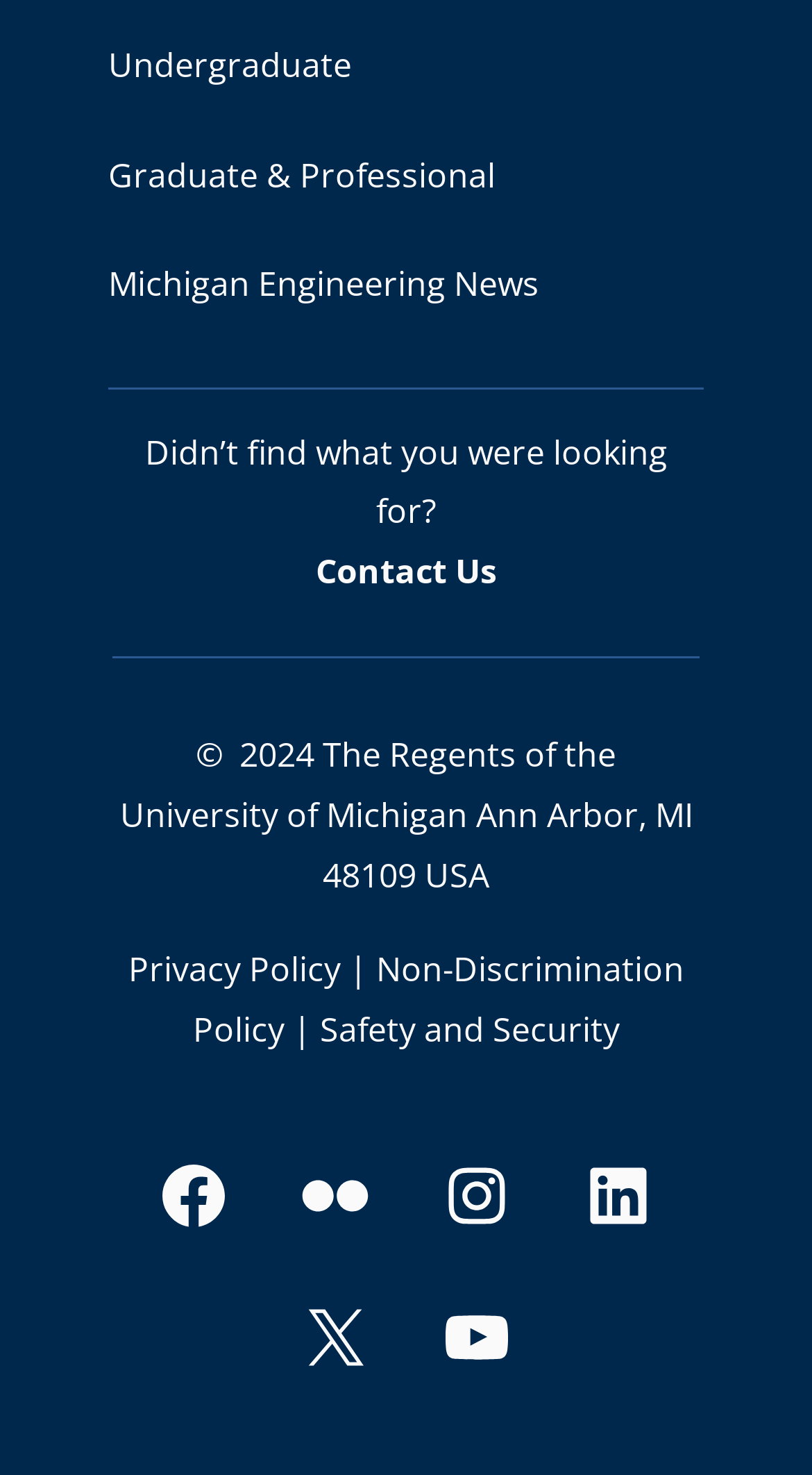Locate the bounding box coordinates of the element that should be clicked to fulfill the instruction: "Contact Us".

[0.388, 0.372, 0.612, 0.403]